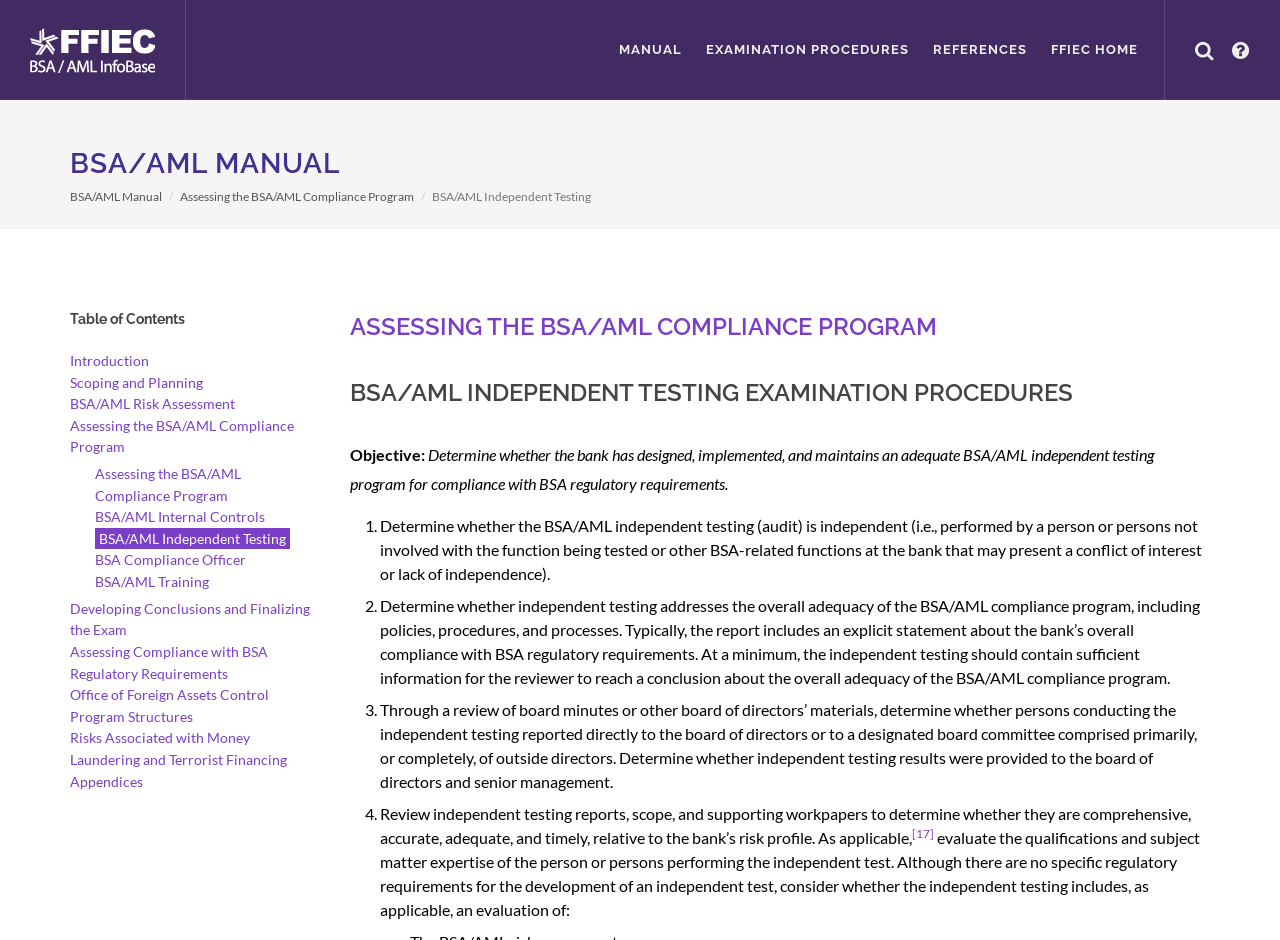Provide the bounding box coordinates for the UI element that is described as: "Decline".

None